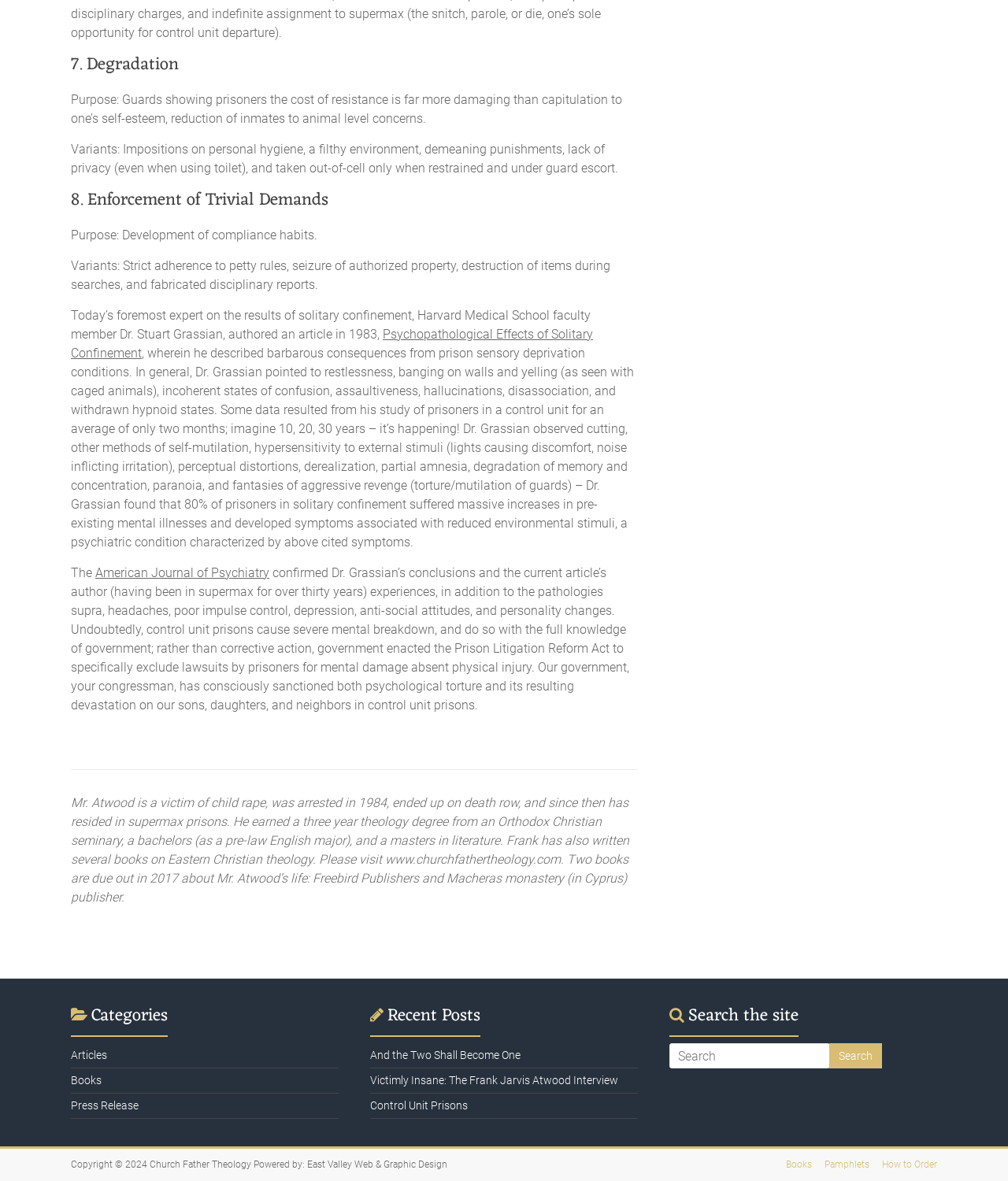Using the description "Books", predict the bounding box of the relevant HTML element.

[0.07, 0.909, 0.101, 0.92]